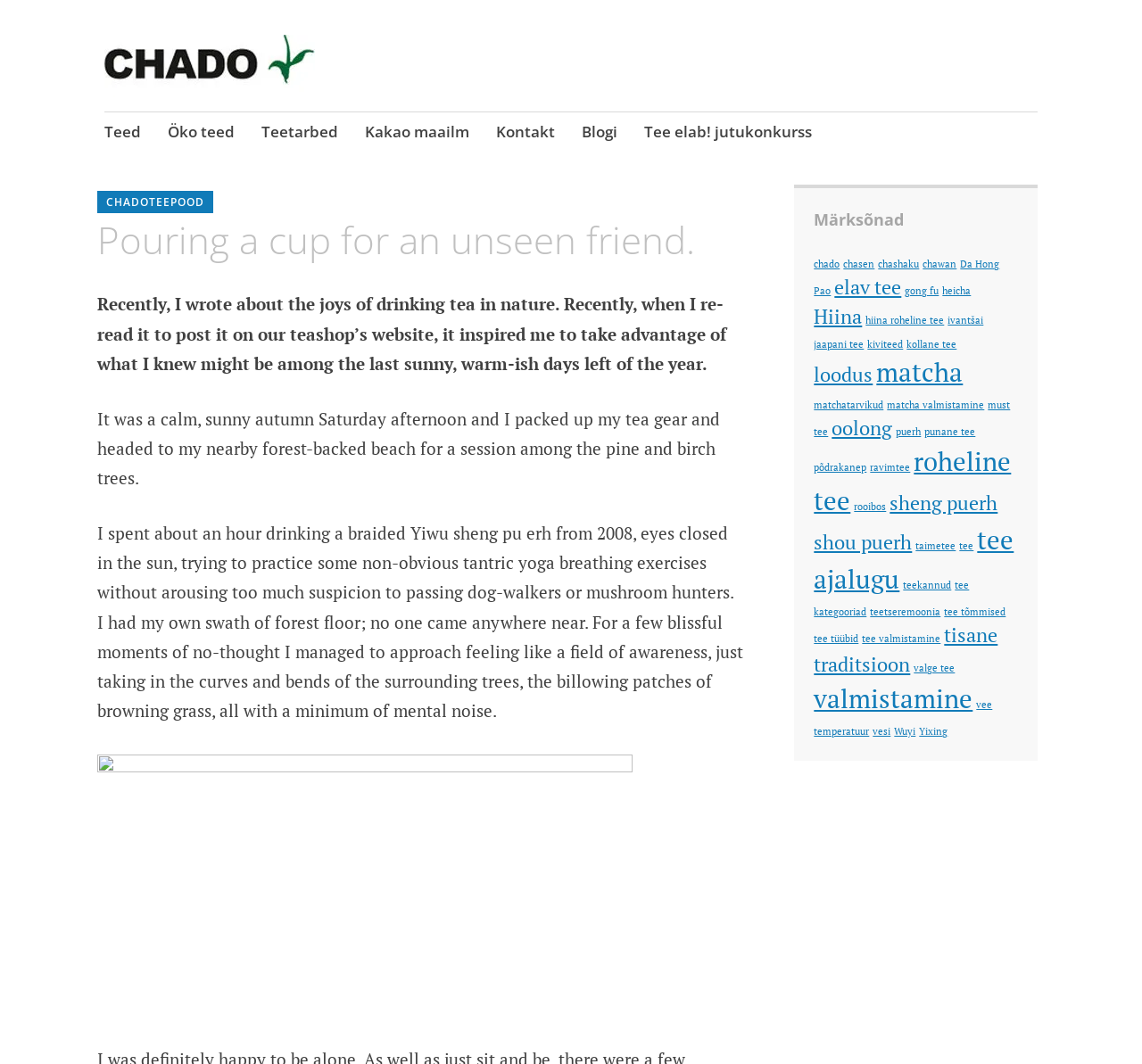Locate the bounding box for the described UI element: "Open toolbar Accessibility Tools". Ensure the coordinates are four float numbers between 0 and 1, formatted as [left, top, right, bottom].

None